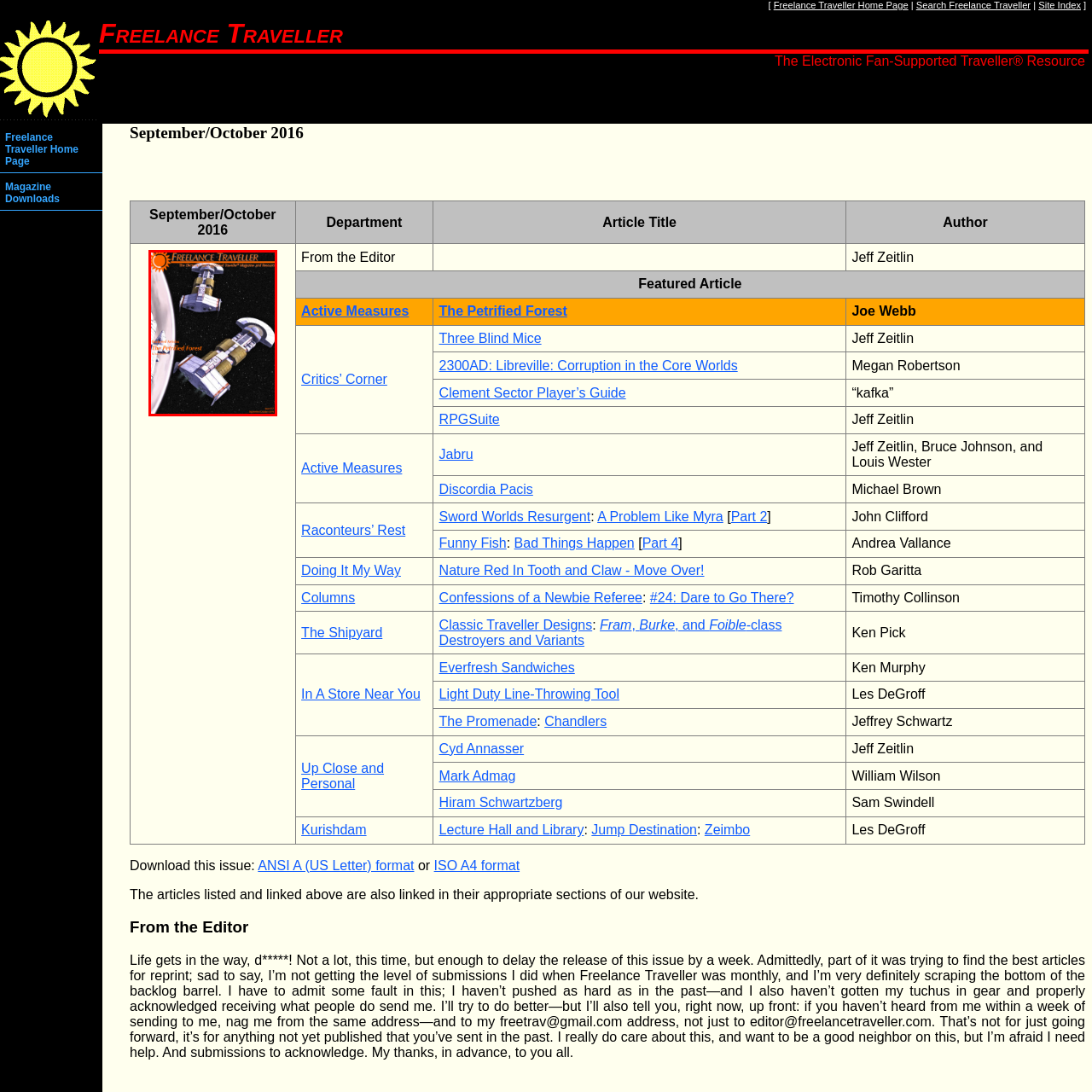Examine the image highlighted by the red boundary, Are there people in the cover art? Provide your answer in a single word or phrase.

No